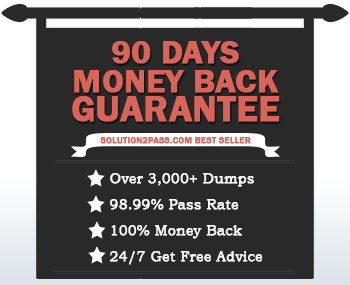Offer a detailed explanation of the image.

The image prominently features a bold and eye-catching banner highlighting a "90 Days Money Back Guarantee." It emphasizes key aspects of the offer, showcasing the assurance of customer satisfaction with statements like "Over 3,000+ Dumps," "98.99% Pass Rate," "100% Money Back," and "24/7 Get Free Advice." This graphic is designed to attract potential customers by conveying reliability and confidence in the exam preparation resources available through Solution2Pass, identified as a best seller. The overall design is simple yet effective, utilizing contrasting colors to make the text stand out against the background.